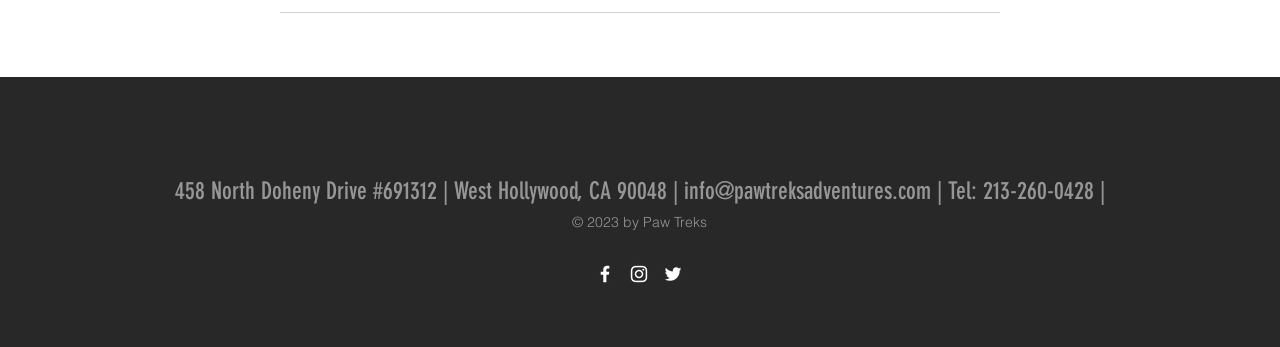What is the phone number of Paw Treks?
Answer the question with as much detail as you can, using the image as a reference.

I found the phone number by looking at the static text element that contains the phone number information, which is located in the contentinfo section of the webpage.